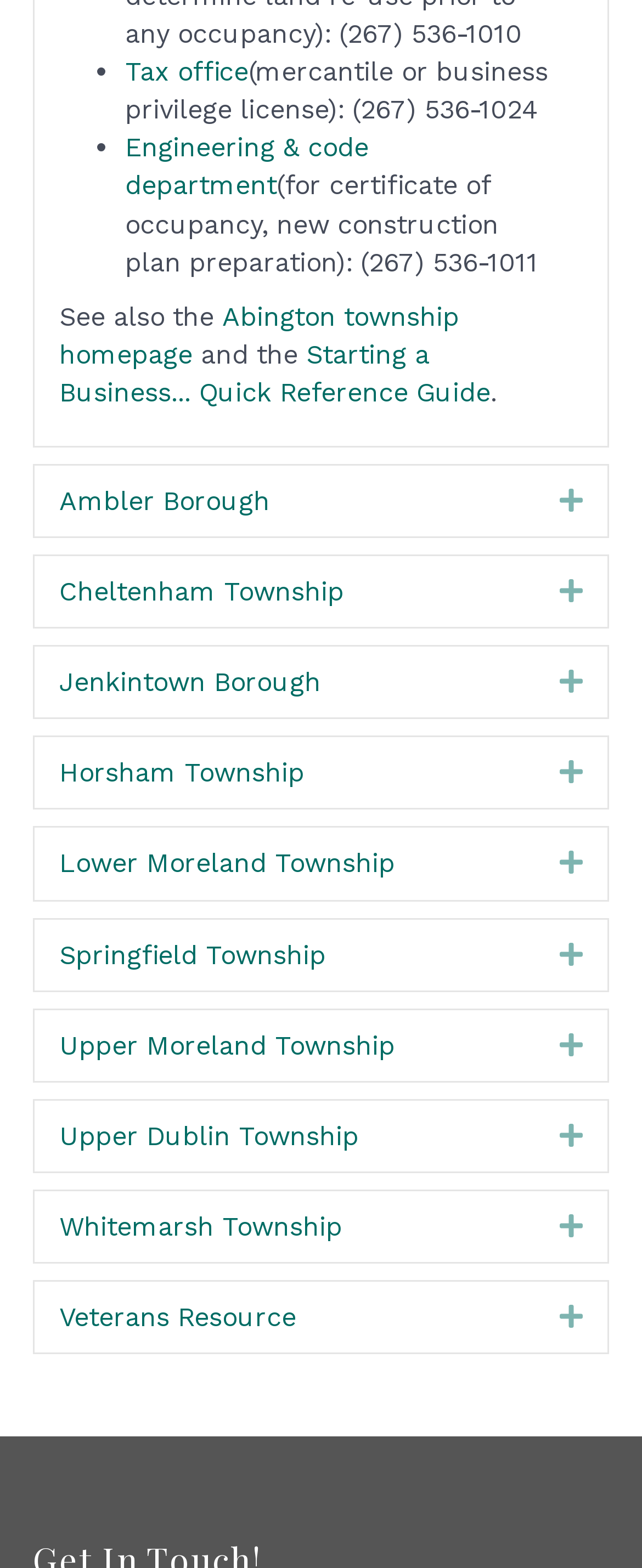Please find the bounding box coordinates of the element that must be clicked to perform the given instruction: "Read Starting a Business... Quick Reference Guide". The coordinates should be four float numbers from 0 to 1, i.e., [left, top, right, bottom].

[0.092, 0.216, 0.764, 0.261]